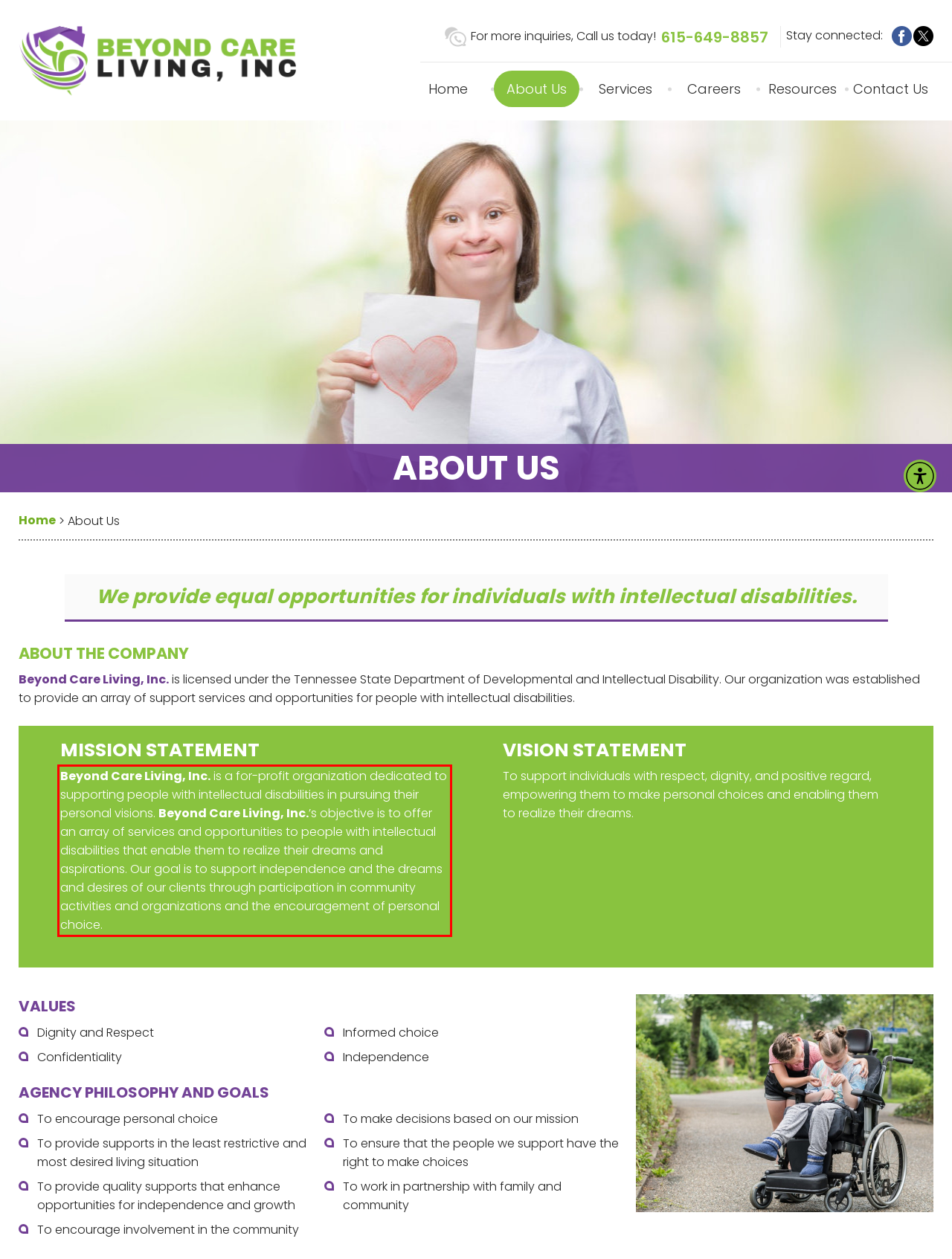Examine the webpage screenshot and use OCR to recognize and output the text within the red bounding box.

Beyond Care Living, Inc. is a for-profit organization dedicated to supporting people with intellectual disabilities in pursuing their personal visions. Beyond Care Living, Inc.’s objective is to offer an array of services and opportunities to people with intellectual disabilities that enable them to realize their dreams and aspirations. Our goal is to support independence and the dreams and desires of our clients through participation in community activities and organizations and the encouragement of personal choice.